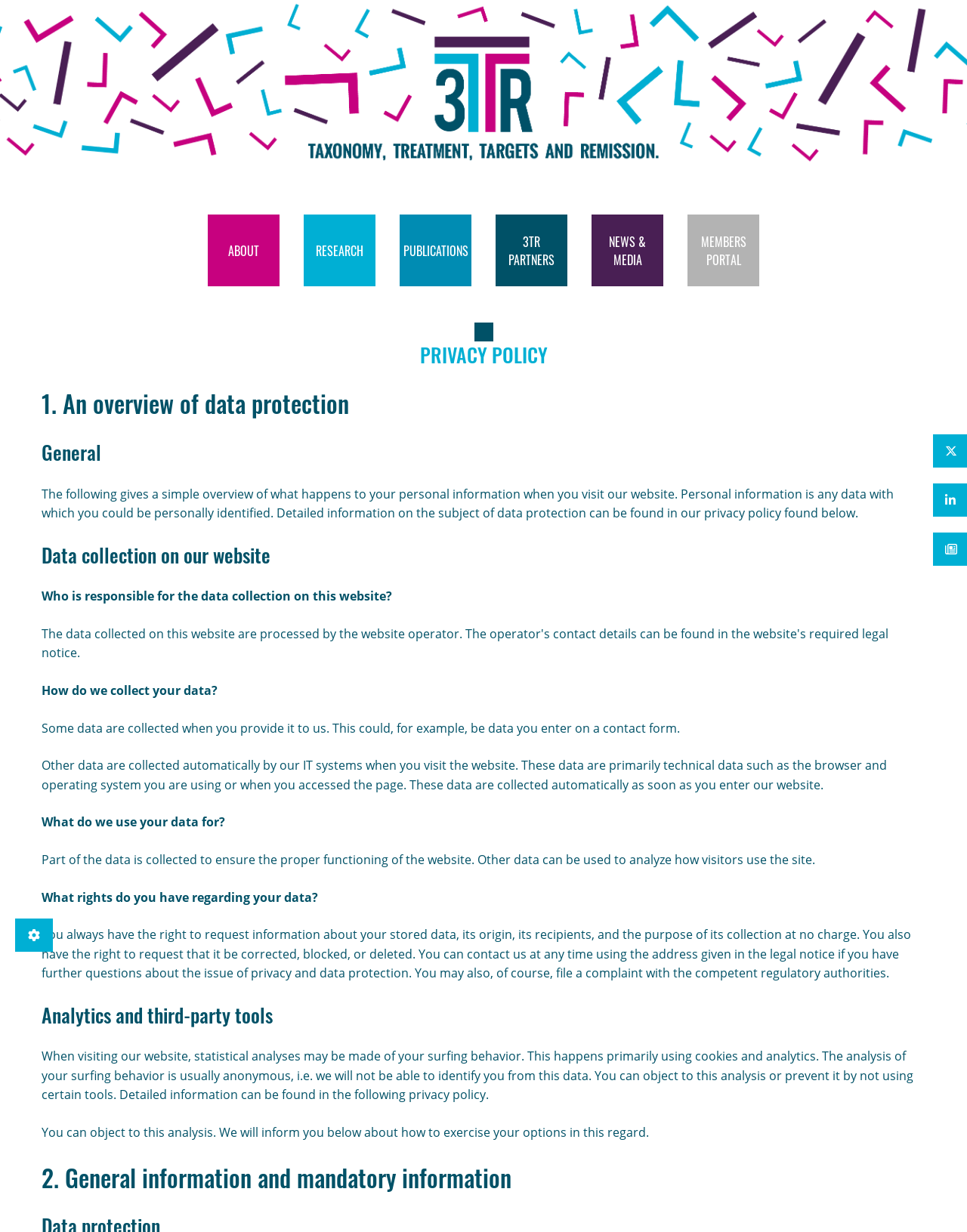Given the description Members Portal, predict the bounding box coordinates of the UI element. Ensure the coordinates are in the format (top-left x, top-left y, bottom-right x, bottom-right y) and all values are between 0 and 1.

[0.711, 0.174, 0.785, 0.232]